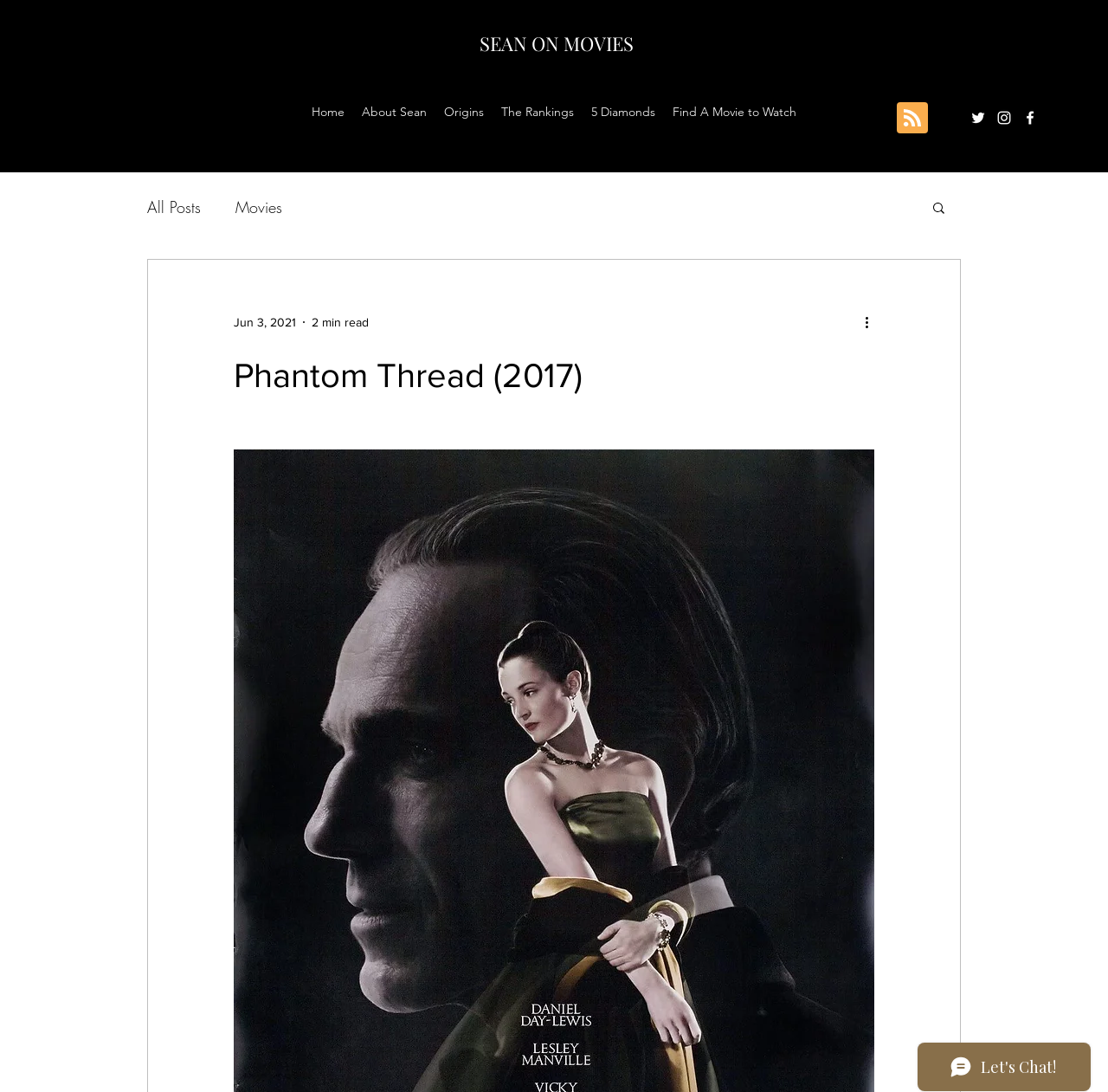Please find and generate the text of the main header of the webpage.

Phantom Thread (2017)